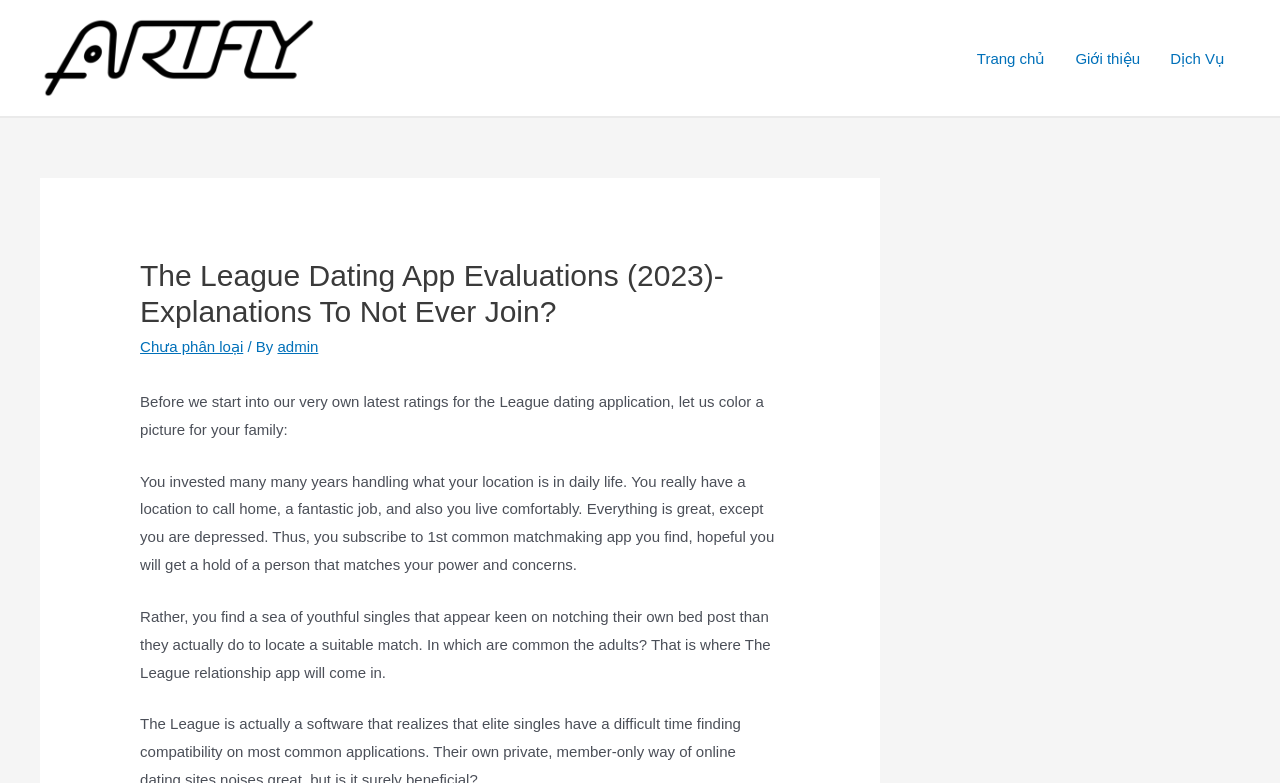Answer succinctly with a single word or phrase:
What is the author of the article?

admin